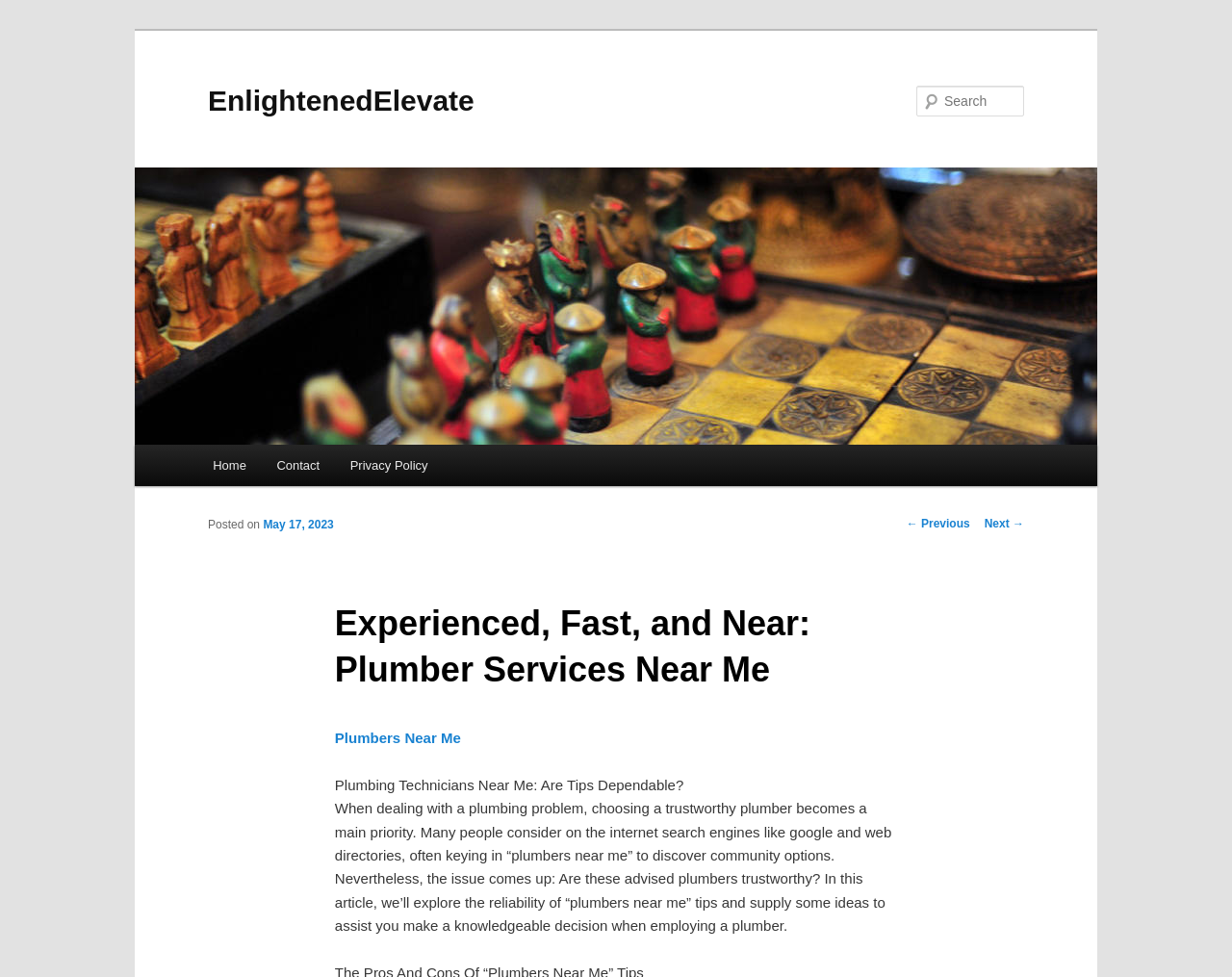Respond to the question below with a concise word or phrase:
What is the name of the website?

EnlightenedElevate